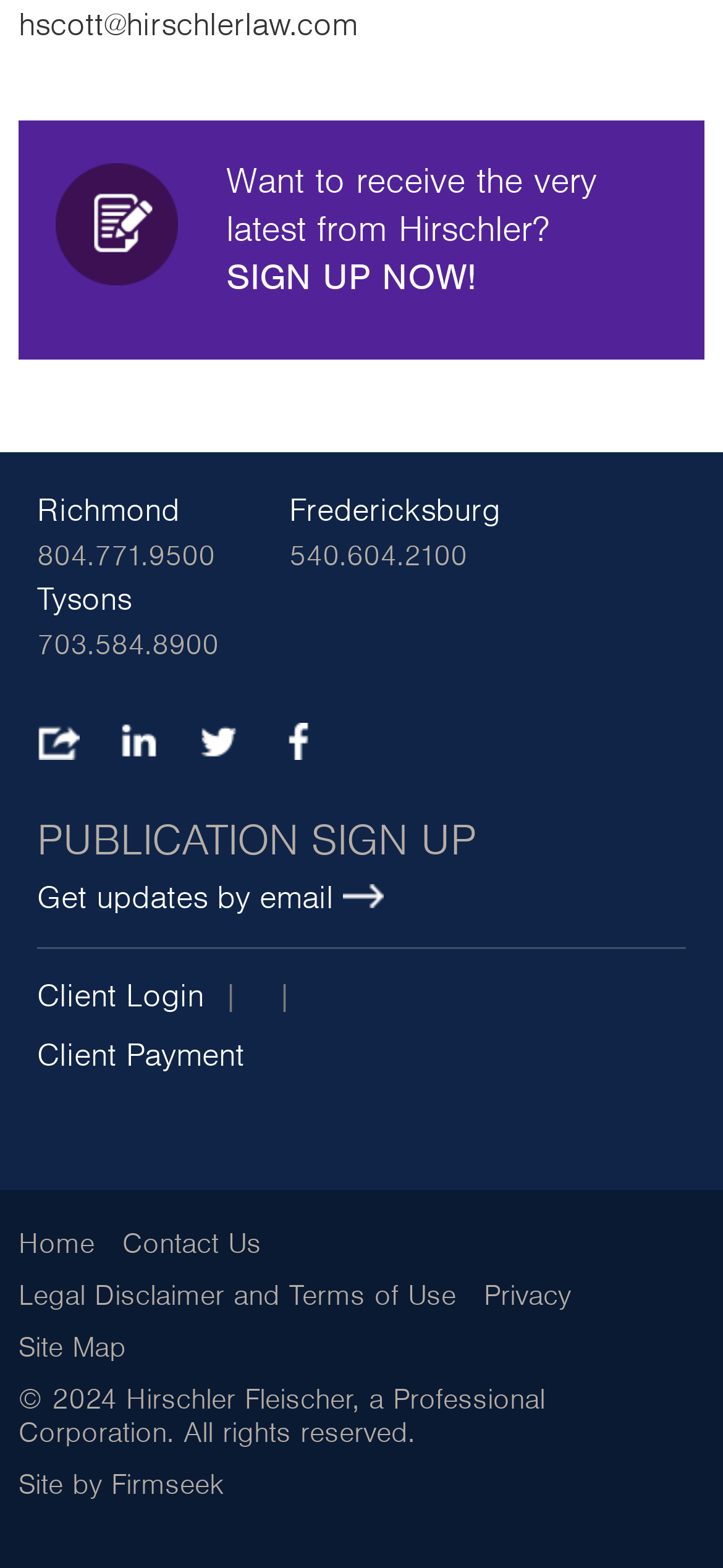Locate the bounding box coordinates of the area you need to click to fulfill this instruction: 'Visit the LinkedIn page'. The coordinates must be in the form of four float numbers ranging from 0 to 1: [left, top, right, bottom].

[0.162, 0.461, 0.221, 0.488]